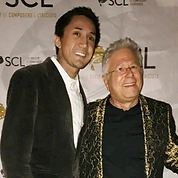Describe the scene in the image with detailed observations.

The image showcases a moment captured at a celebratory event, featuring Brian Andrew Wilmott alongside the renowned composer Alan Menken, noted for his work with Disney. Both individuals appear smiling and engaged, set against an elegant backdrop adorned with the logo of the Society of Composers & Lyricists (SCL). Brian, dressed in a stylish black suit, stands proudly next to Alan, who is in a distinctive jacket, reflecting both their achievements in the music and film industry. This encounter highlights Brian's connection to influential figures in music composition, particularly within the realm of film scoring, as he continues to explore and contribute to the artistic community.